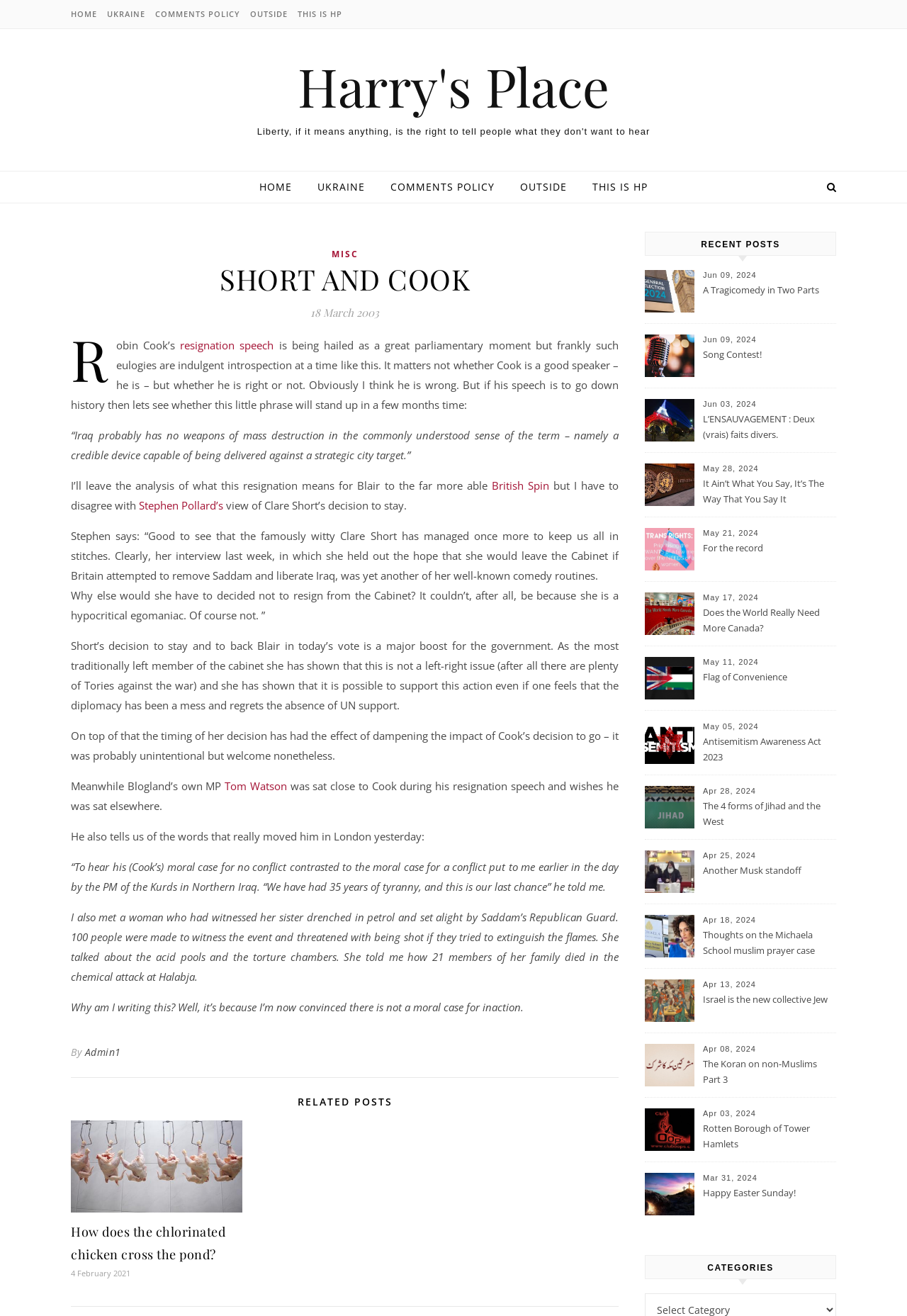What is the topic of the article?
Please provide a single word or phrase as your answer based on the image.

Robin Cook's resignation speech